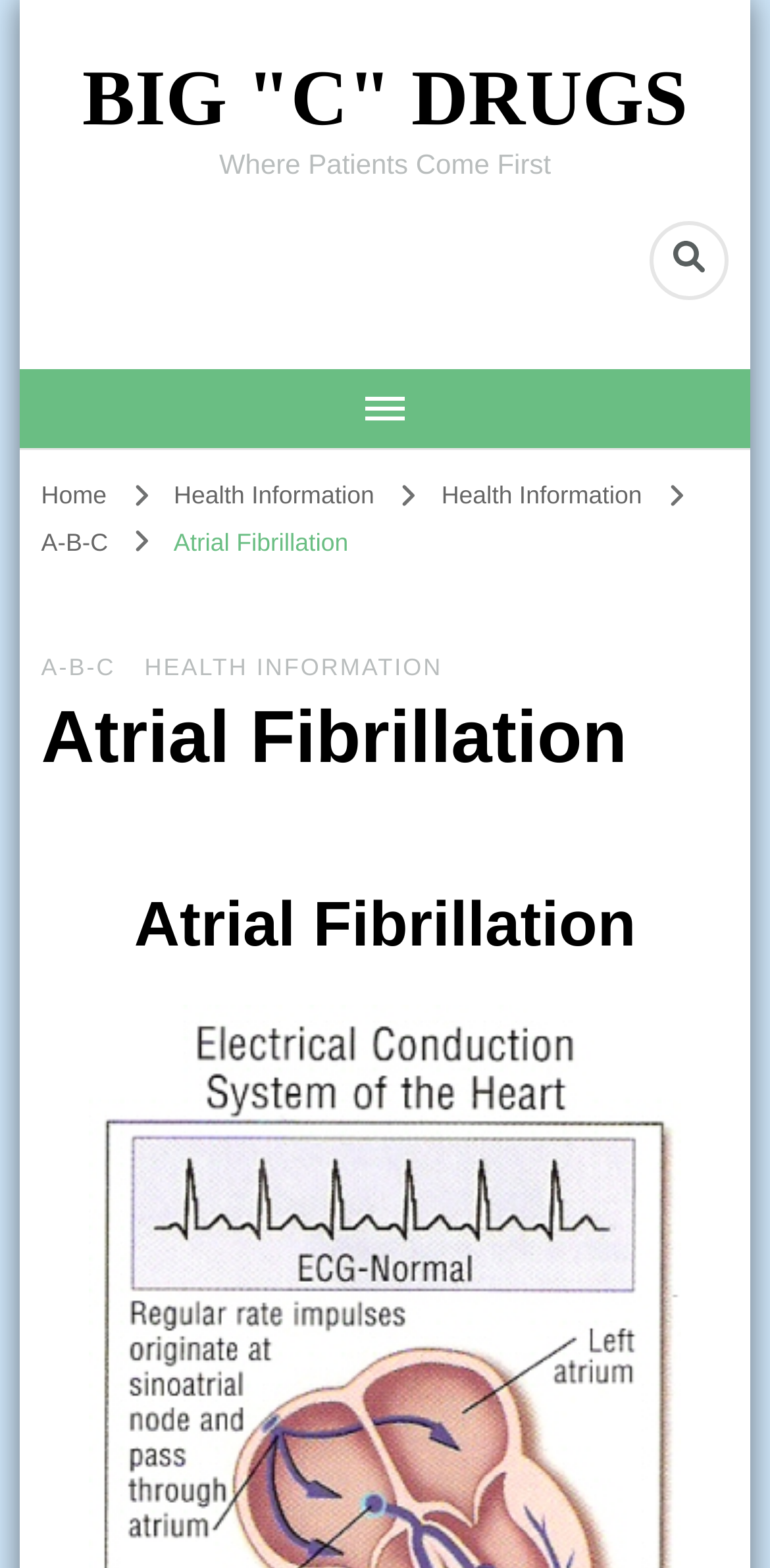Could you provide the bounding box coordinates for the portion of the screen to click to complete this instruction: "Read the Vice-Chancellor's blog"?

None